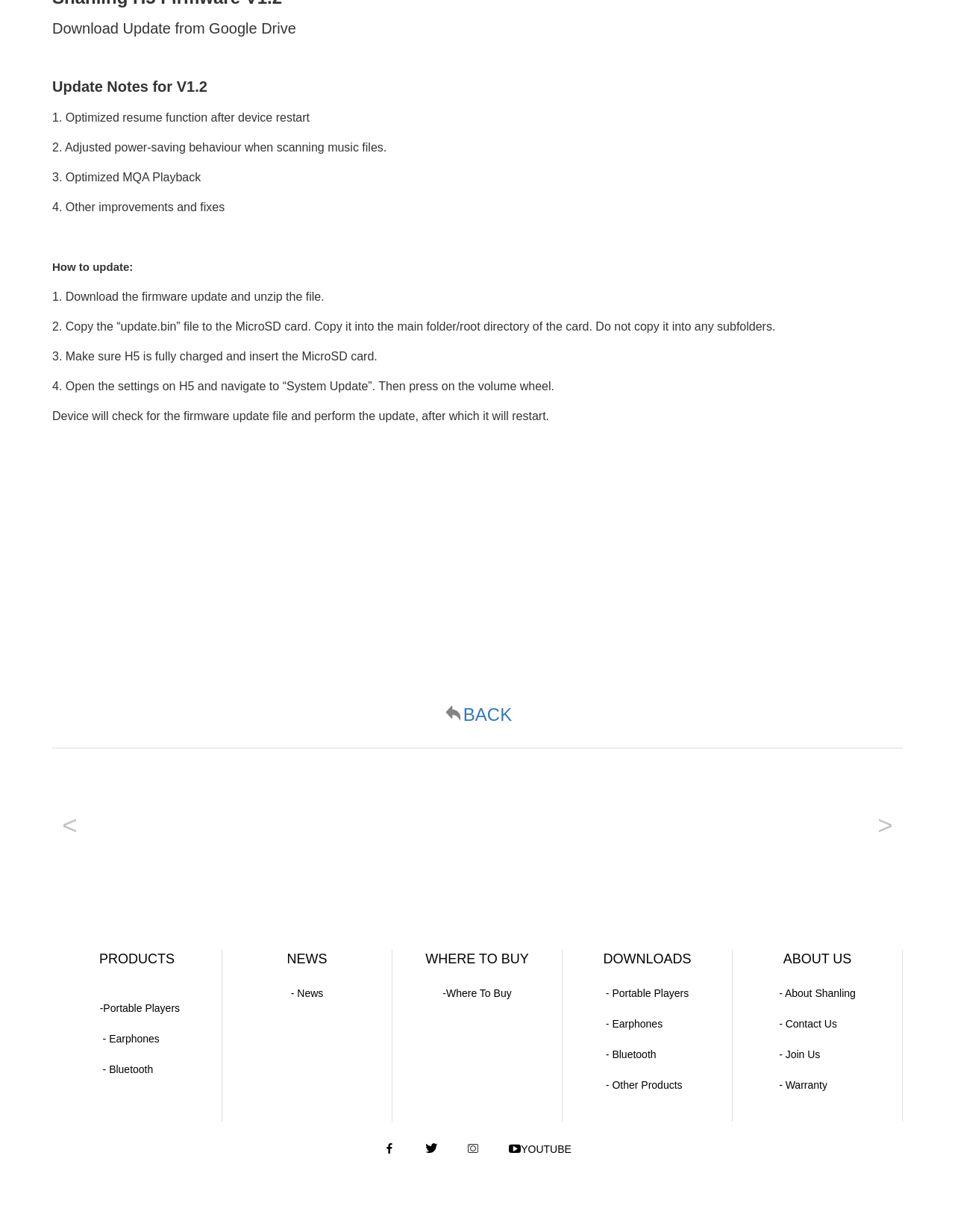Given the element description: "- Warranty", predict the bounding box coordinates of this UI element. The coordinates must be four float numbers between 0 and 1, given as [left, top, right, bottom].

[0.816, 0.873, 0.866, 0.889]